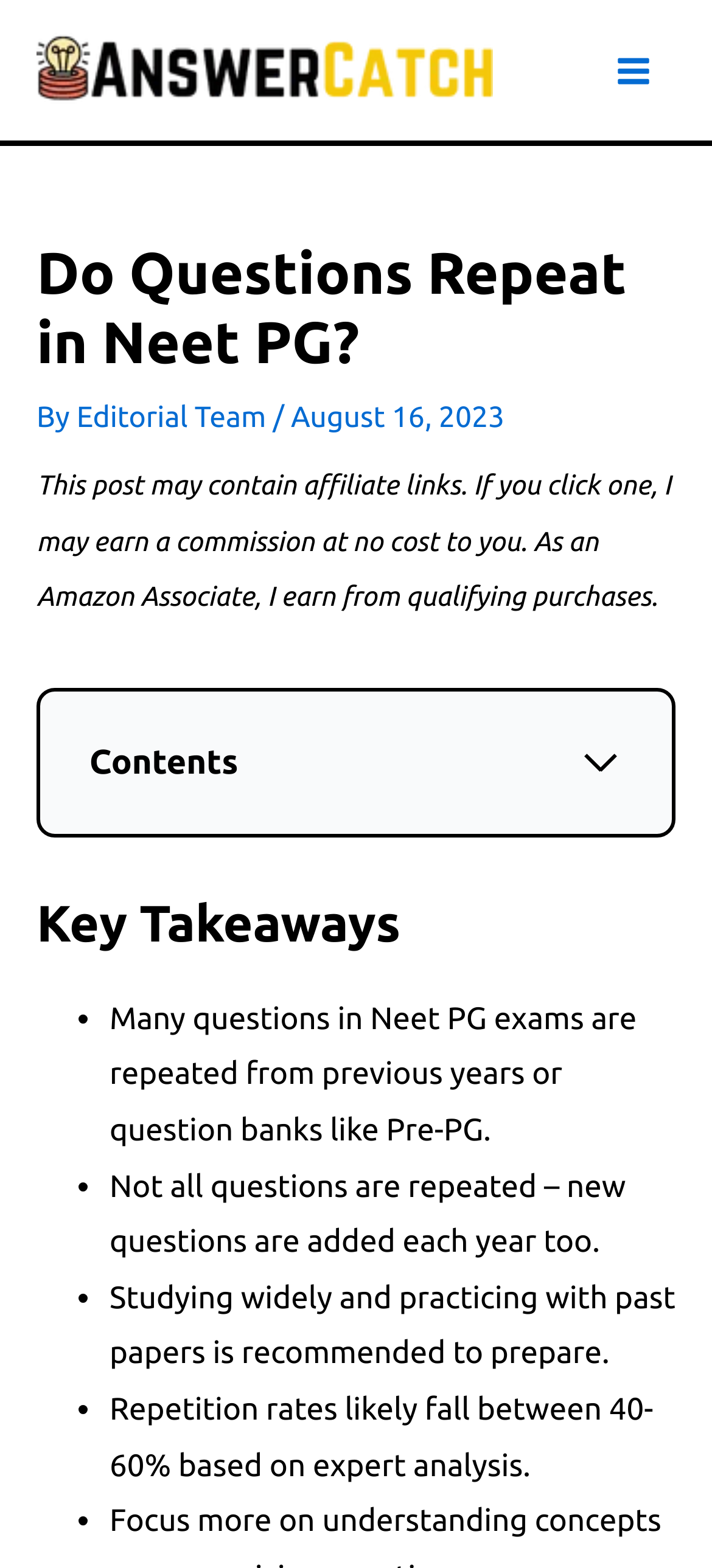Answer the following query with a single word or phrase:
What percentage of questions are likely to be repeated in NEET PG?

40-60%